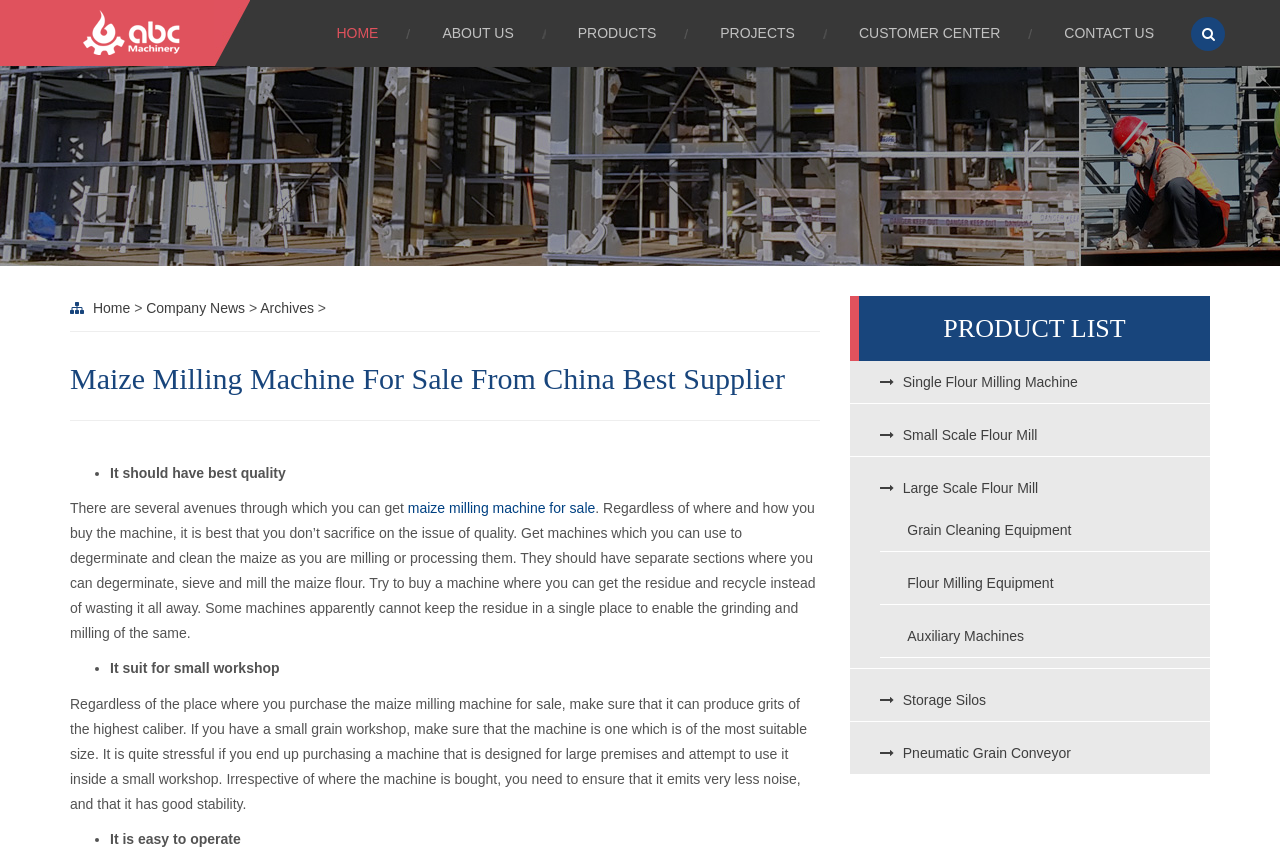Determine the bounding box for the UI element that matches this description: "maize milling machine for sale".

[0.319, 0.579, 0.465, 0.598]